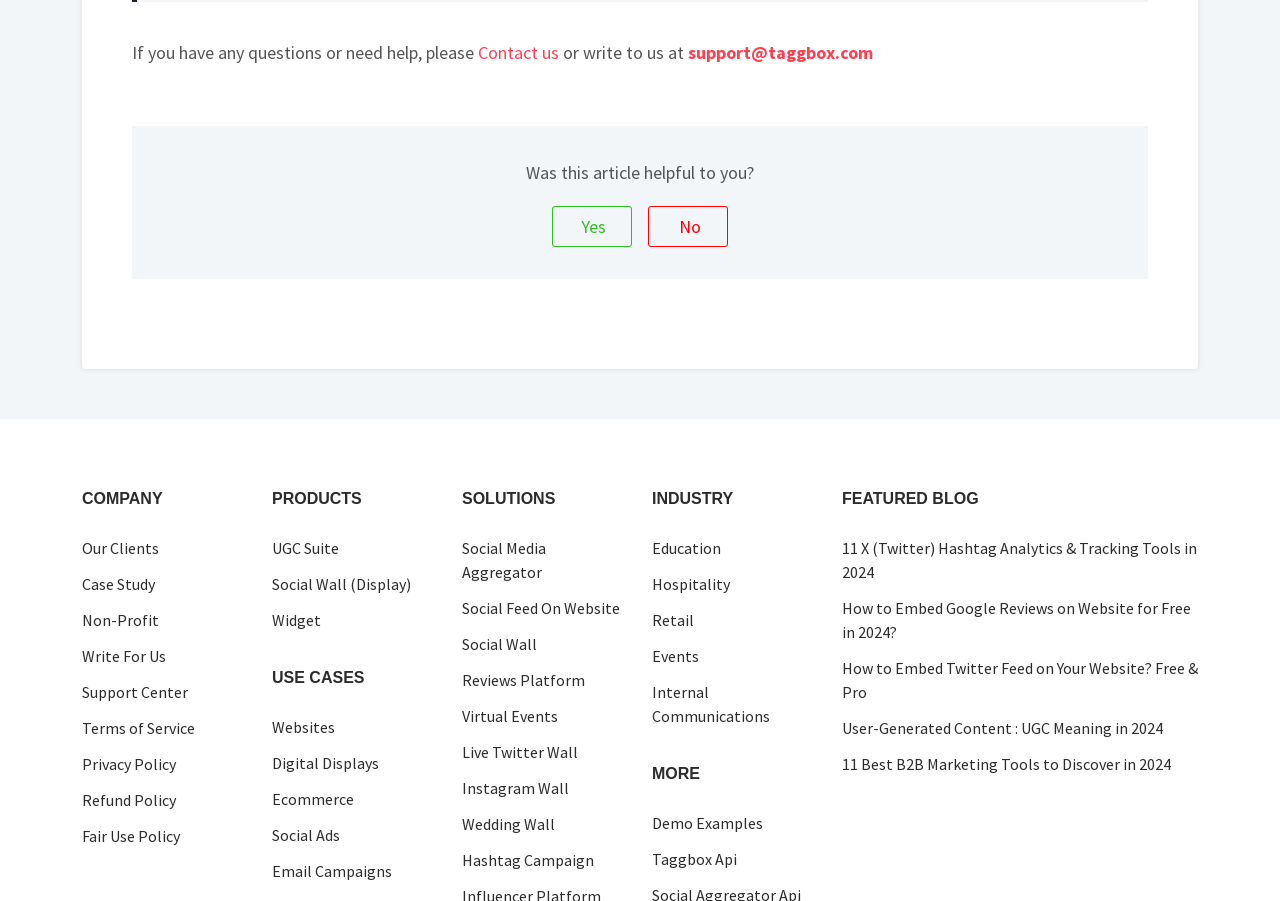What is the first link under the 'FEATURED BLOG' heading?
We need a detailed and exhaustive answer to the question. Please elaborate.

I looked at the links under the 'FEATURED BLOG' heading and found that the first link is '11 X (Twitter) Hashtag Analytics & Tracking Tools in 2024', which is a blog post title.